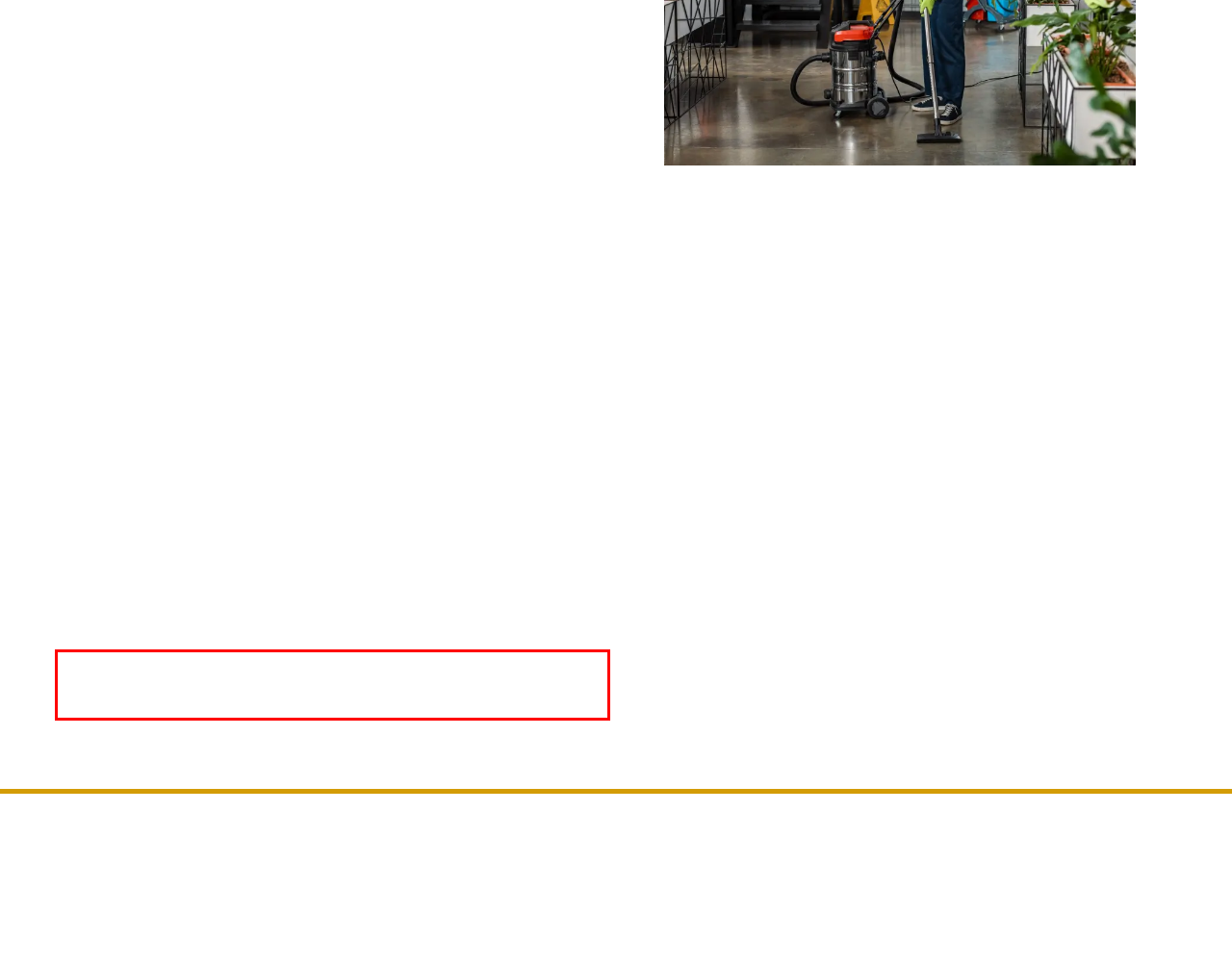In the screenshot of the webpage, find the red bounding box and perform OCR to obtain the text content restricted within this red bounding box.

Dream of transforming your Duba space into a reality? We work with qualified contractors to execute construction, refurbishment, and MEP (Mechanical, Electrical, and Plumbing) projects seamlessly and within budget in your Duba facility.